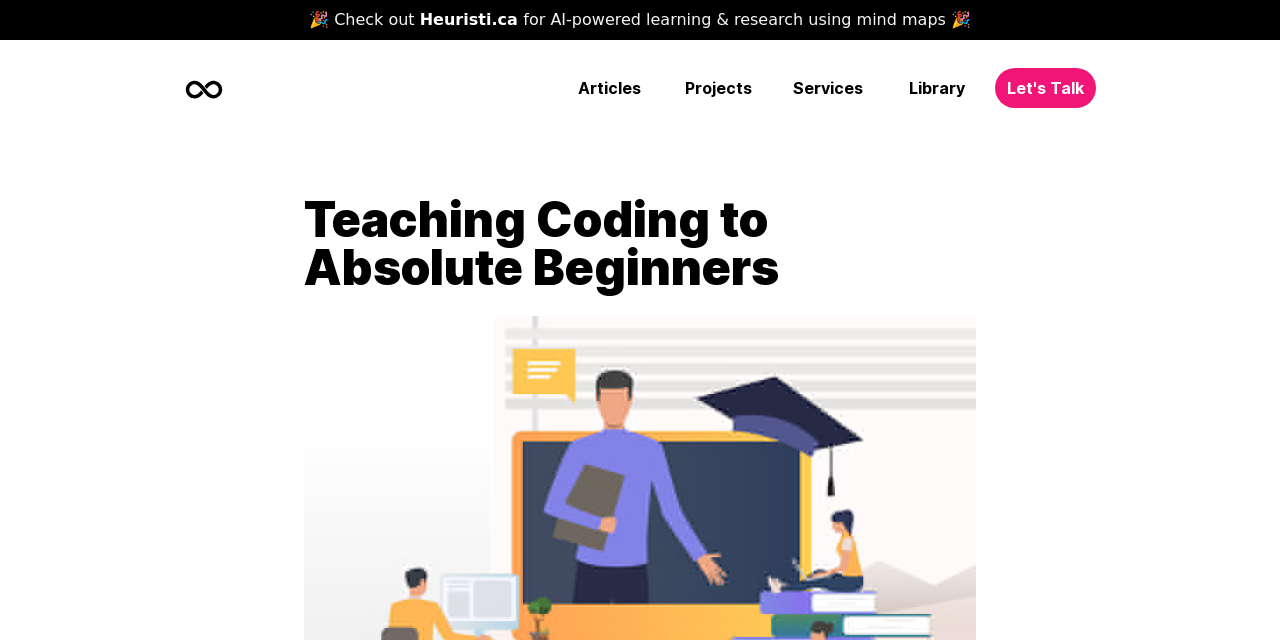What is the shape of the image on the left side of the webpage?
Utilize the information in the image to give a detailed answer to the question.

The image on the left side of the webpage has a bounding box with coordinates [0.134, 0.1, 0.184, 0.175]. Analyzing these coordinates, we can determine that the image is a rectangle in shape.